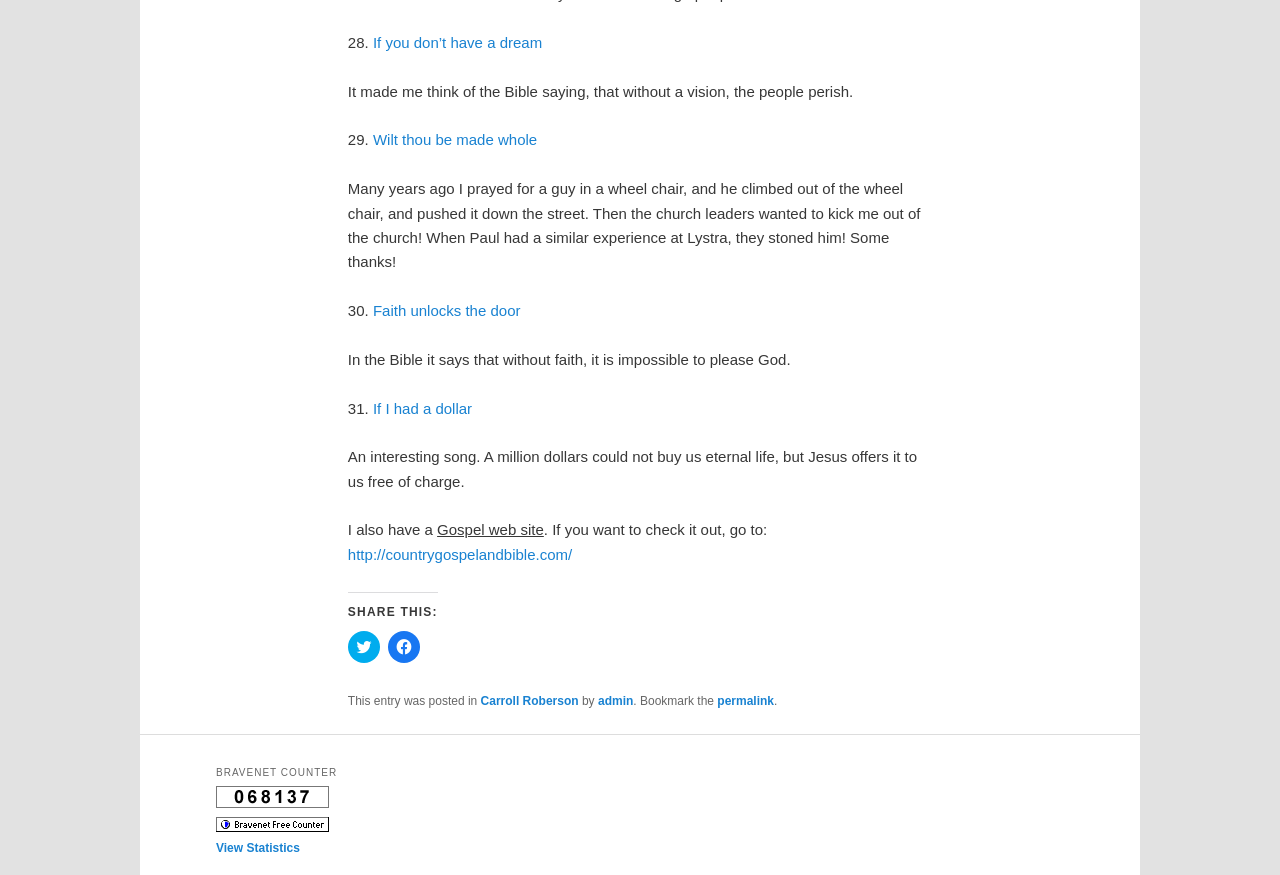Provide the bounding box coordinates of the section that needs to be clicked to accomplish the following instruction: "Click to share on Twitter."

[0.272, 0.721, 0.297, 0.758]